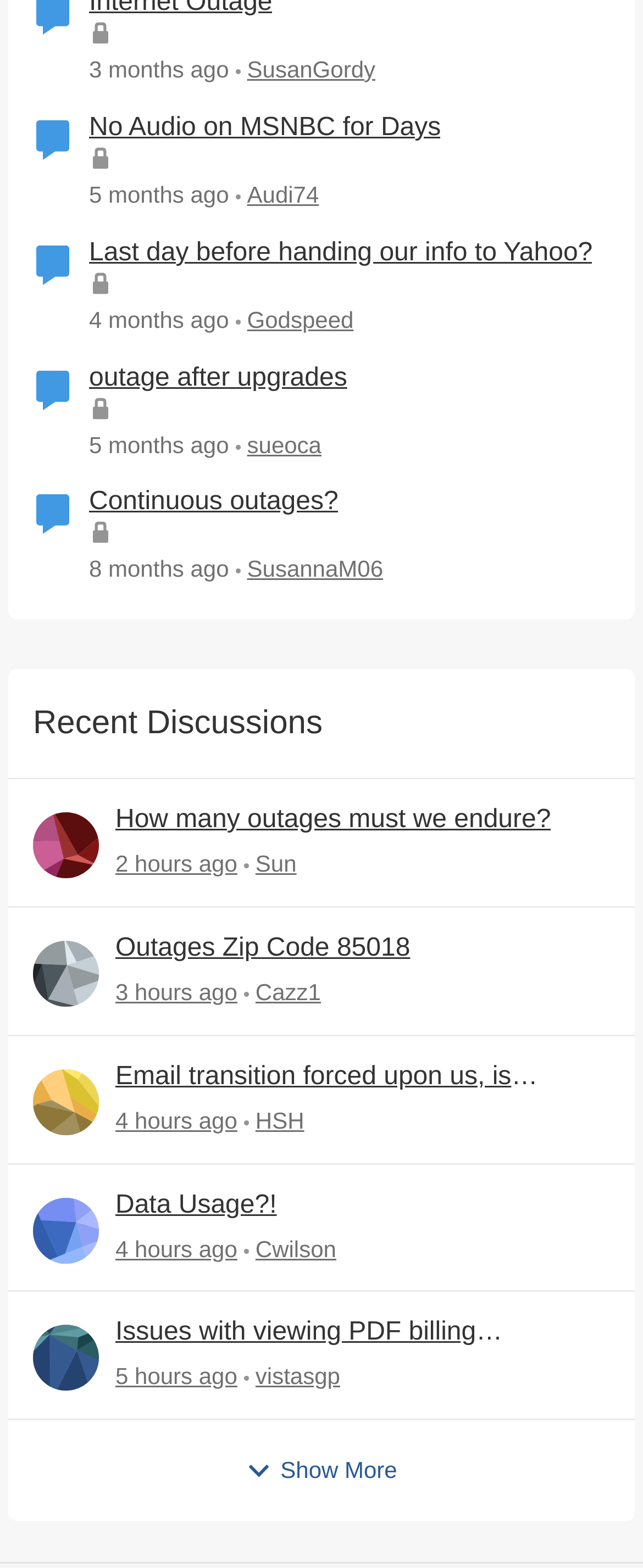How many discussions are shown on the webpage?
Answer the question based on the image using a single word or a brief phrase.

Multiple